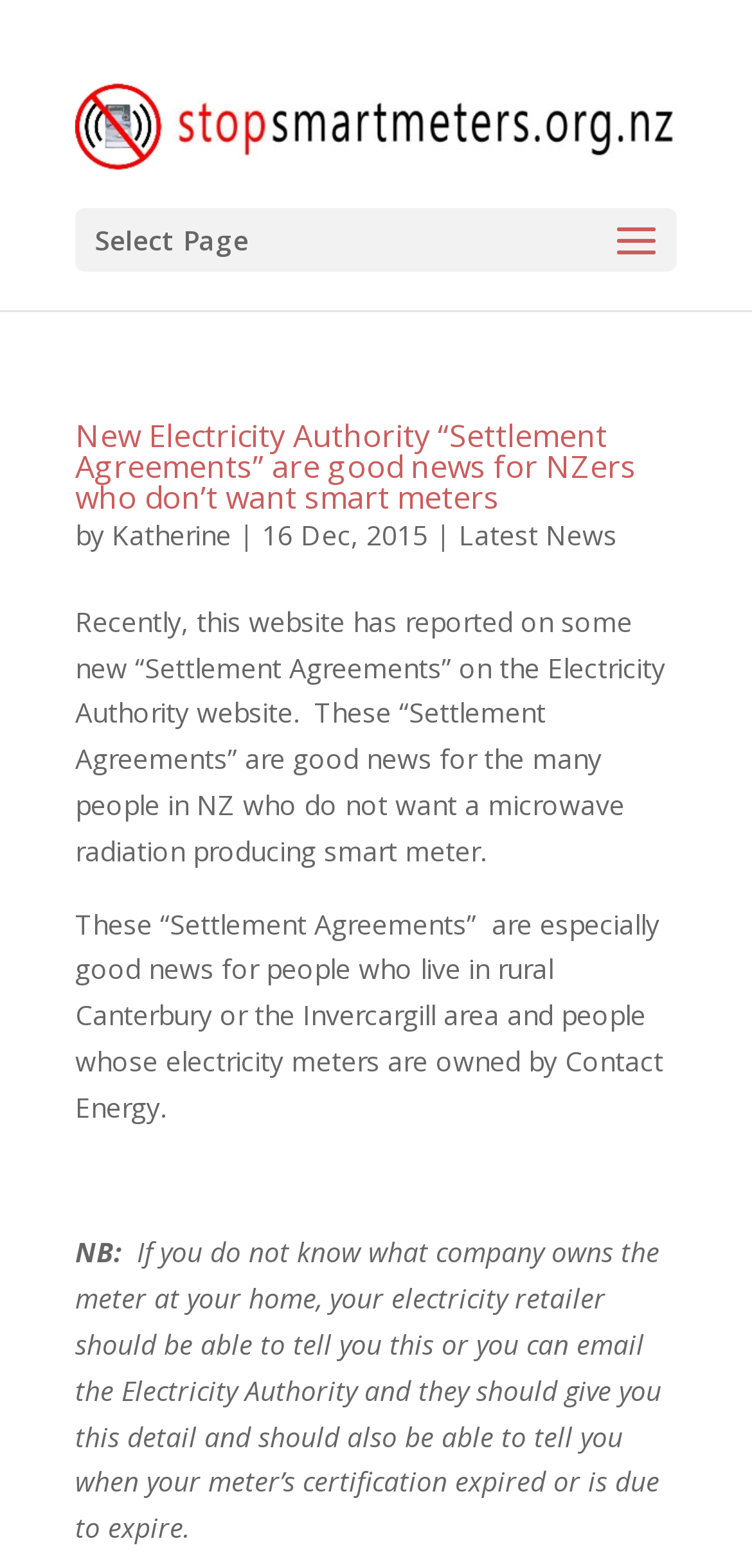Who wrote the latest article?
Answer the question with a single word or phrase, referring to the image.

Katherine